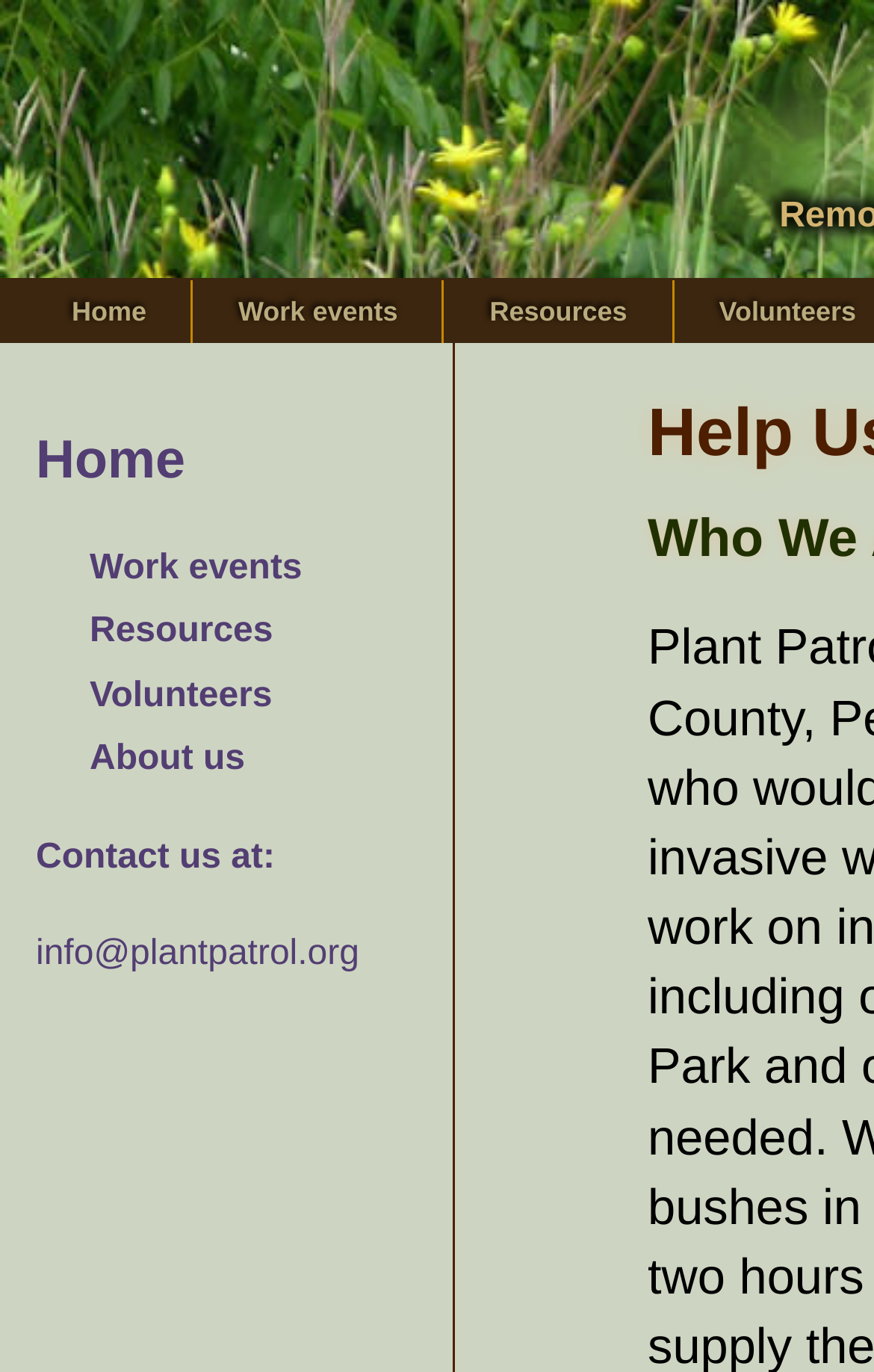Identify the bounding box coordinates for the region of the element that should be clicked to carry out the instruction: "contact us". The bounding box coordinates should be four float numbers between 0 and 1, i.e., [left, top, right, bottom].

[0.041, 0.682, 0.411, 0.71]